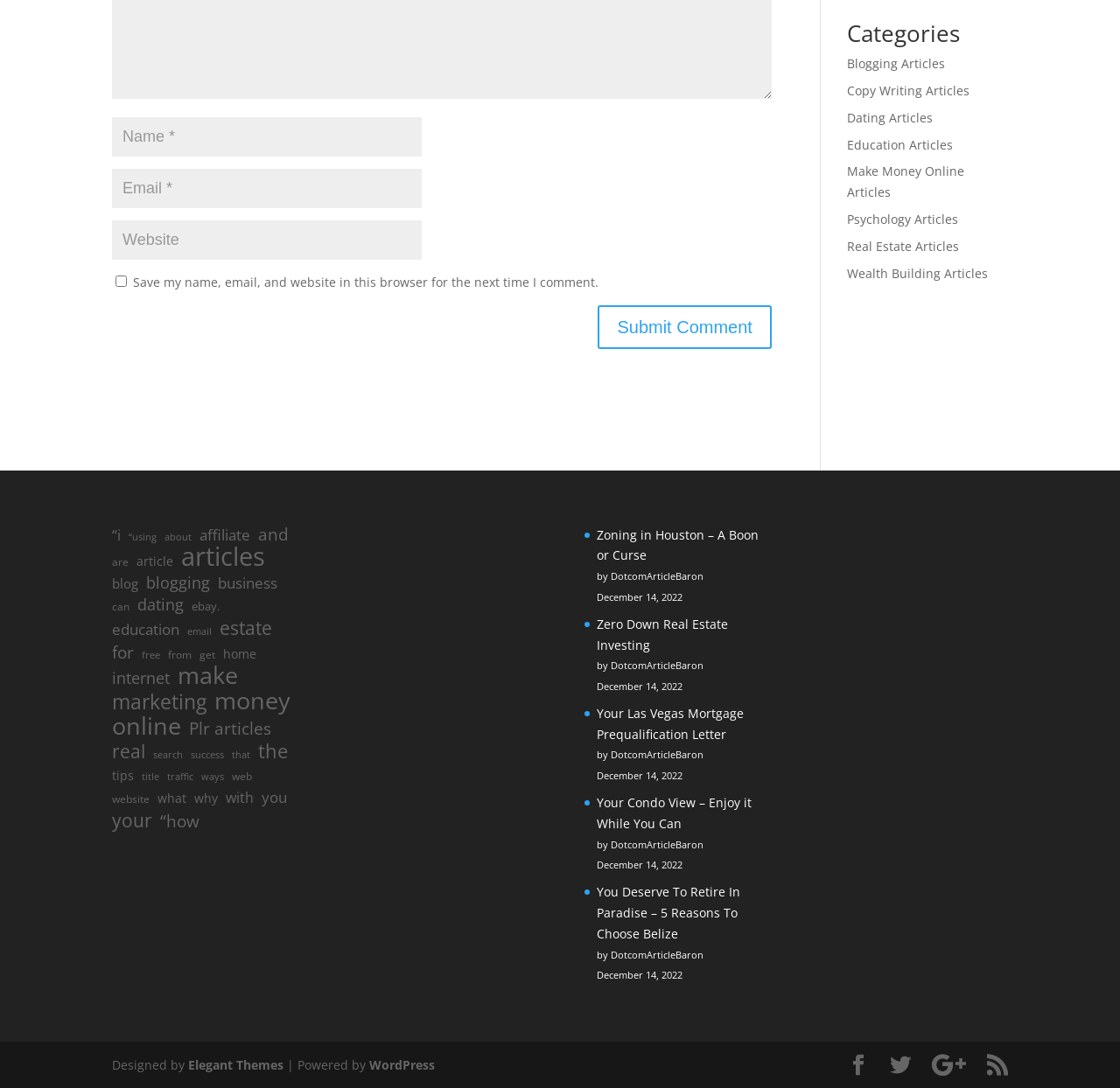Calculate the bounding box coordinates for the UI element based on the following description: "Plr articles". Ensure the coordinates are four float numbers between 0 and 1, i.e., [left, top, right, bottom].

[0.169, 0.66, 0.242, 0.679]